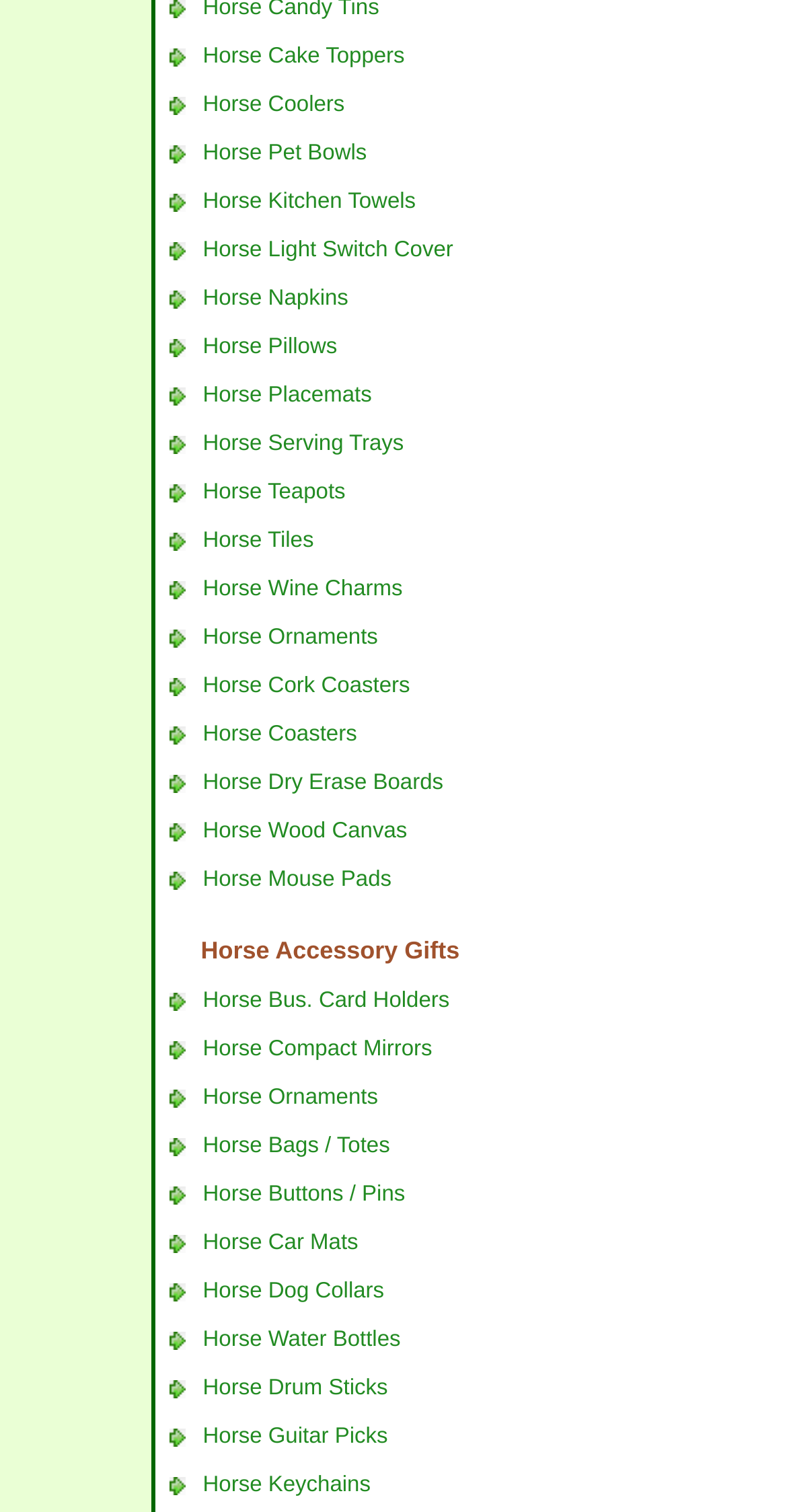Please provide a comprehensive answer to the question below using the information from the image: Are all products on this webpage related to horse riding?

While some products on this webpage are related to horse riding, such as 'Horse Coolers', others are not, such as 'Horse Kitchen Towels' or 'Horse Teapots'. This suggests that not all products on this webpage are related to horse riding.